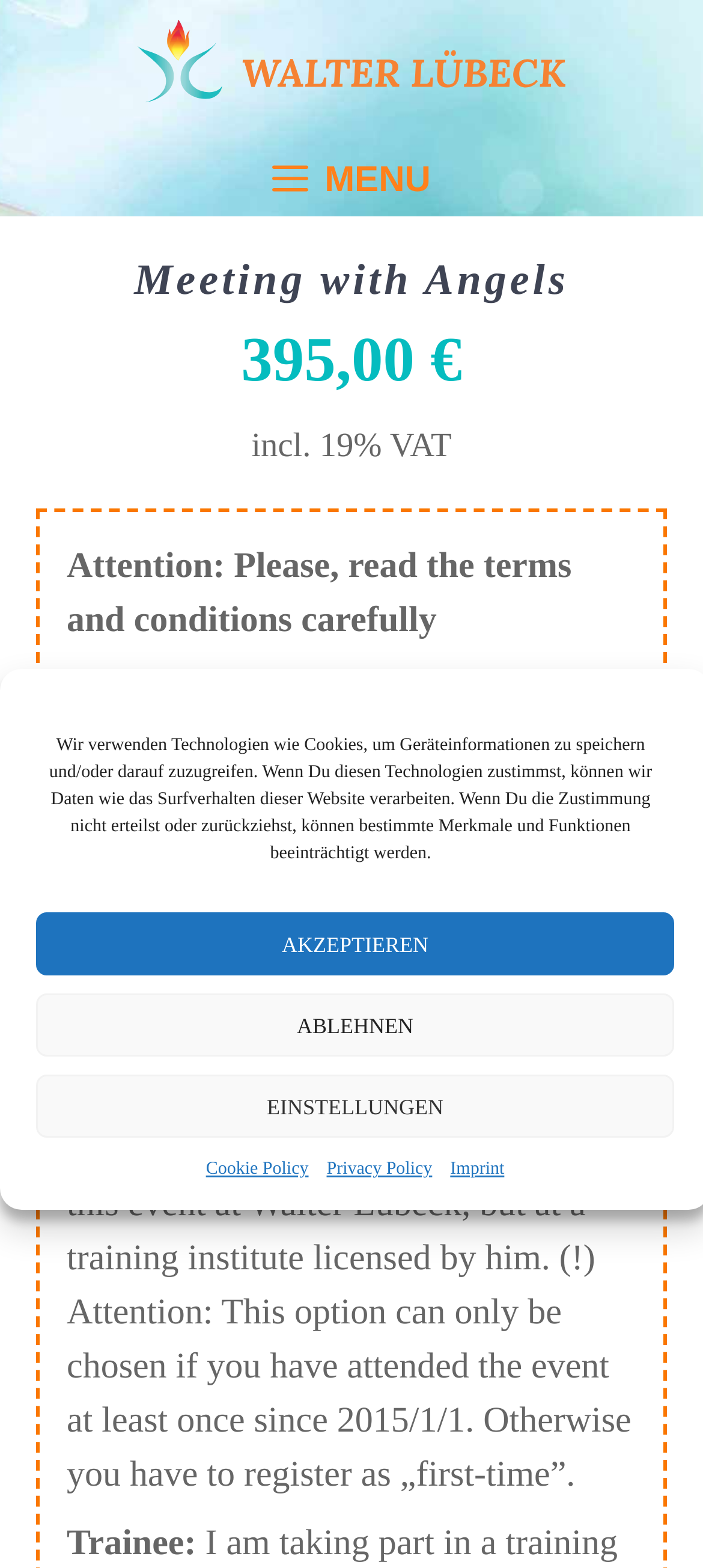Identify the bounding box of the UI element that matches this description: "Ablehnen".

[0.051, 0.634, 0.959, 0.674]